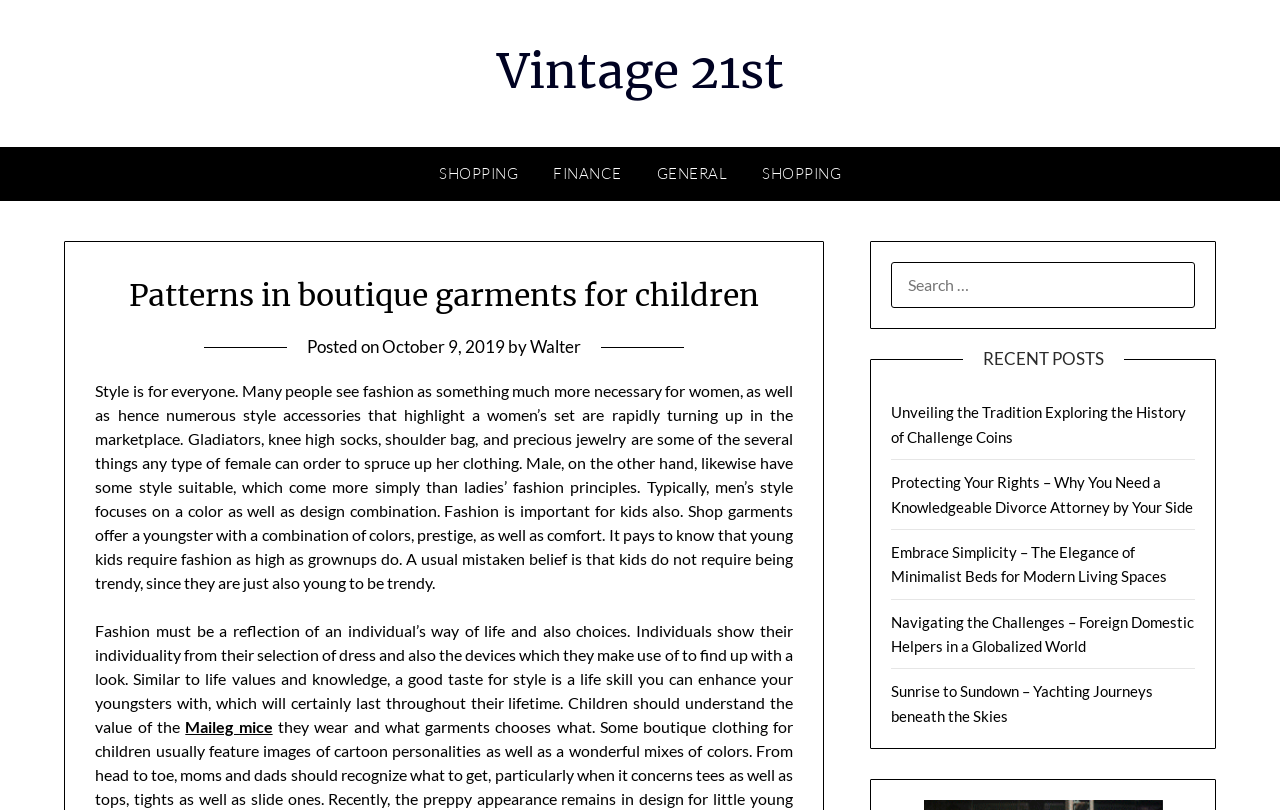What is the category of the first link?
Provide a well-explained and detailed answer to the question.

The first link is 'Vintage 21st' which is a category link, indicating that the webpage is related to vintage fashion or style.